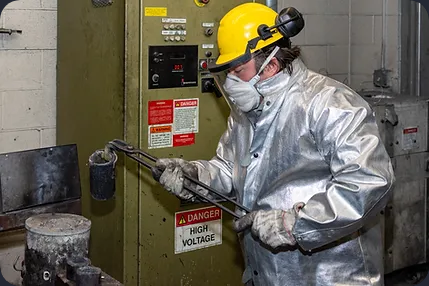List and describe all the prominent features within the image.

The image depicts a worker in a manufacturing or industrial setting, fully equipped for safety. The individual is wearing a bright yellow hard hat, a protective silver metallic suit, and a mask, indicating a focus on personal safety in a potentially hazardous environment. They are using tongs to handle a pouring ladle, which appears to contain molten material, indicating the possibility of metalworking or casting operations. 

In the background, there is a control panel marked with safety warnings, including a "DANGER HIGH VOLTAGE" sign, emphasizing the electrical hazards in the vicinity. The combination of safety gear and the industrial context highlights the importance of safety protocols in professions dealing with heavy machinery and molten materials. This image conveys the hard work and precautions taken by professionals in the manufacturing industry.